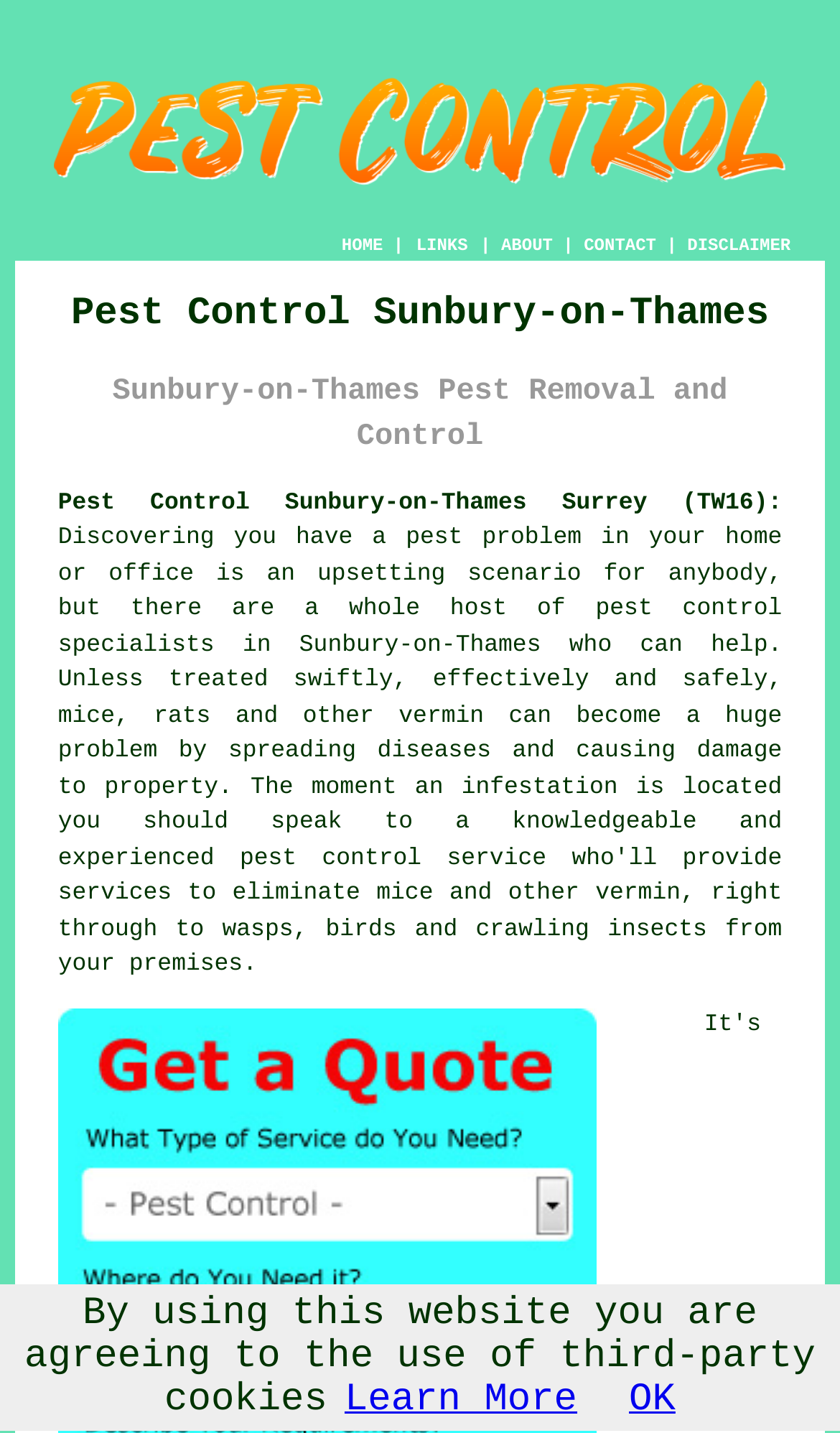Provide a single word or phrase answer to the question: 
What is the tone of the webpage content?

Helpful